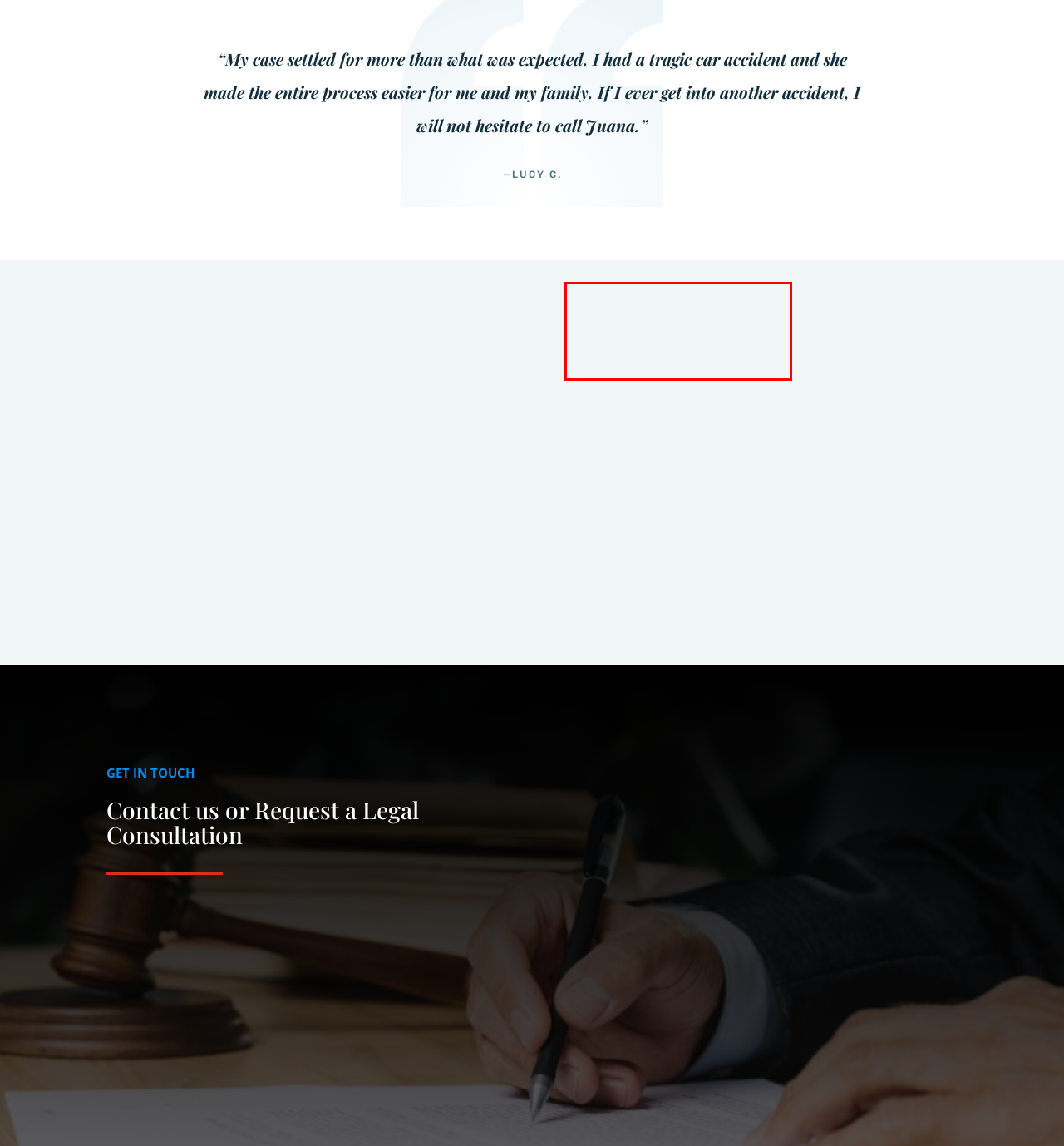You have a screenshot of a webpage with a red bounding box. Use OCR to generate the text contained within this red rectangle.

If you had a slip-and-fall accident due to neglect by a person or business, you are likely entitled to retribution. File your personal injury claim right away.